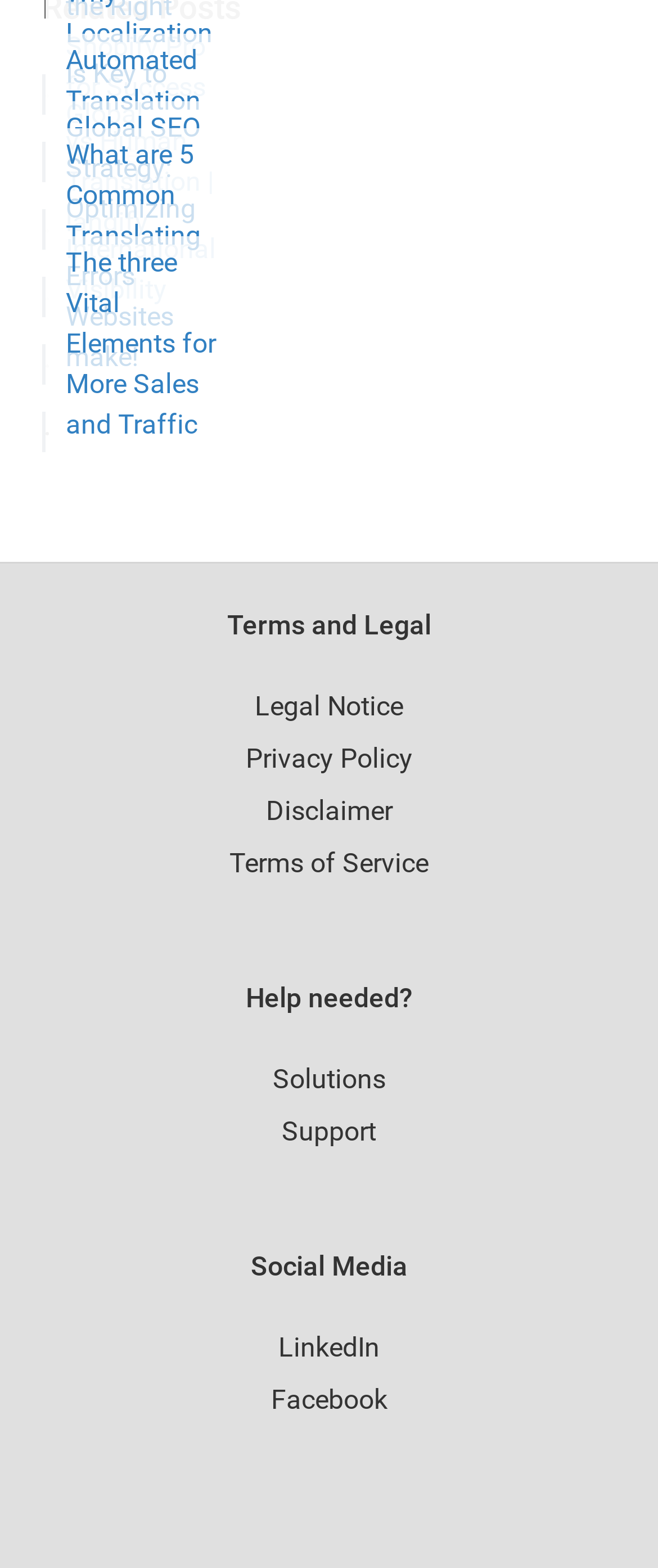What is the theme of the images on the webpage?
Deliver a detailed and extensive answer to the question.

I observed the images on the webpage and noticed that they are related to translation, localization, and SEO, with images depicting concepts like 'Agency Vs Freelance pro and cons', 'Localization and translation holding key to success', and 'International Visibility for SEO'.